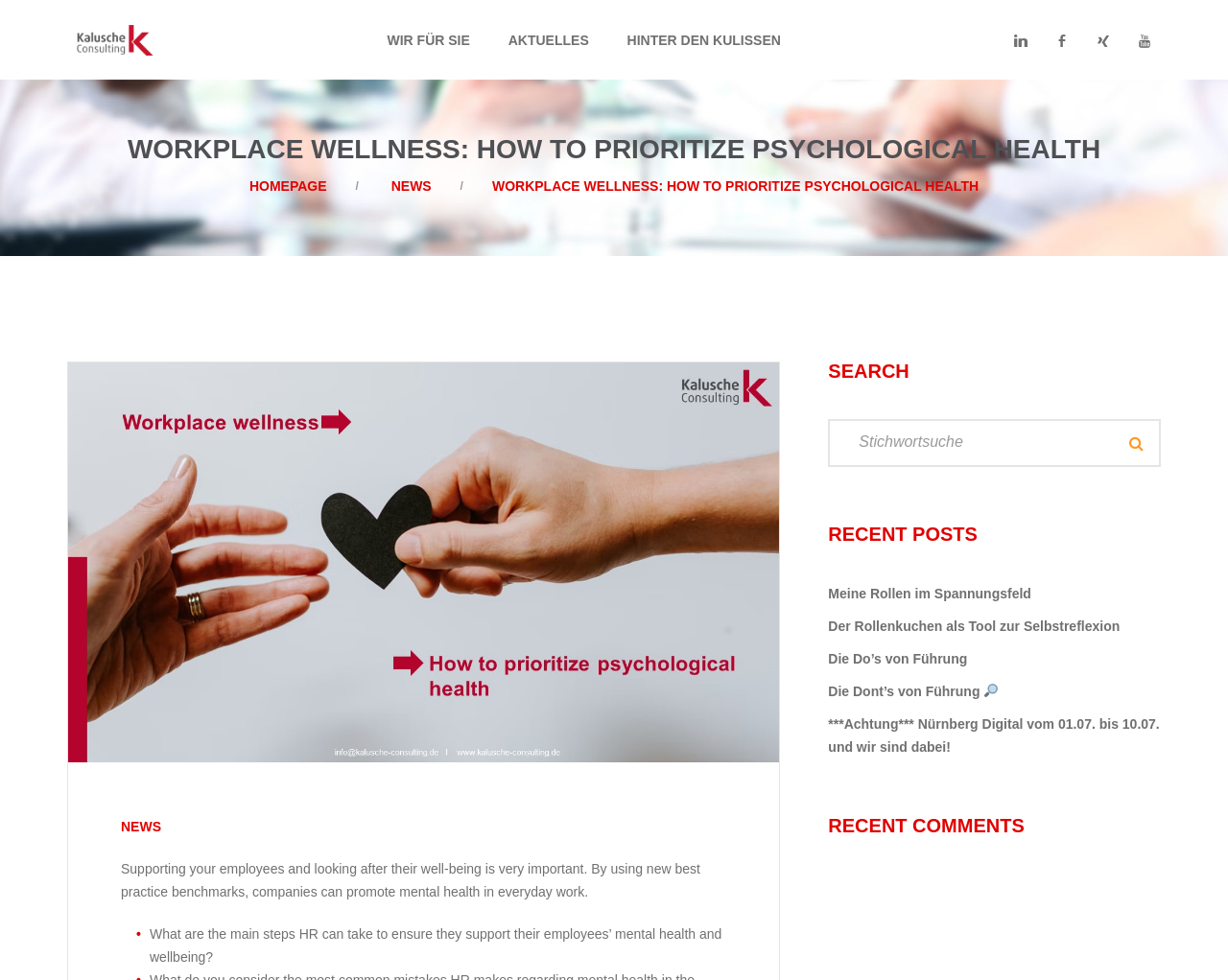Please locate the bounding box coordinates of the element that should be clicked to achieve the given instruction: "Click on the 'NEWS' link".

[0.319, 0.2, 0.351, 0.215]